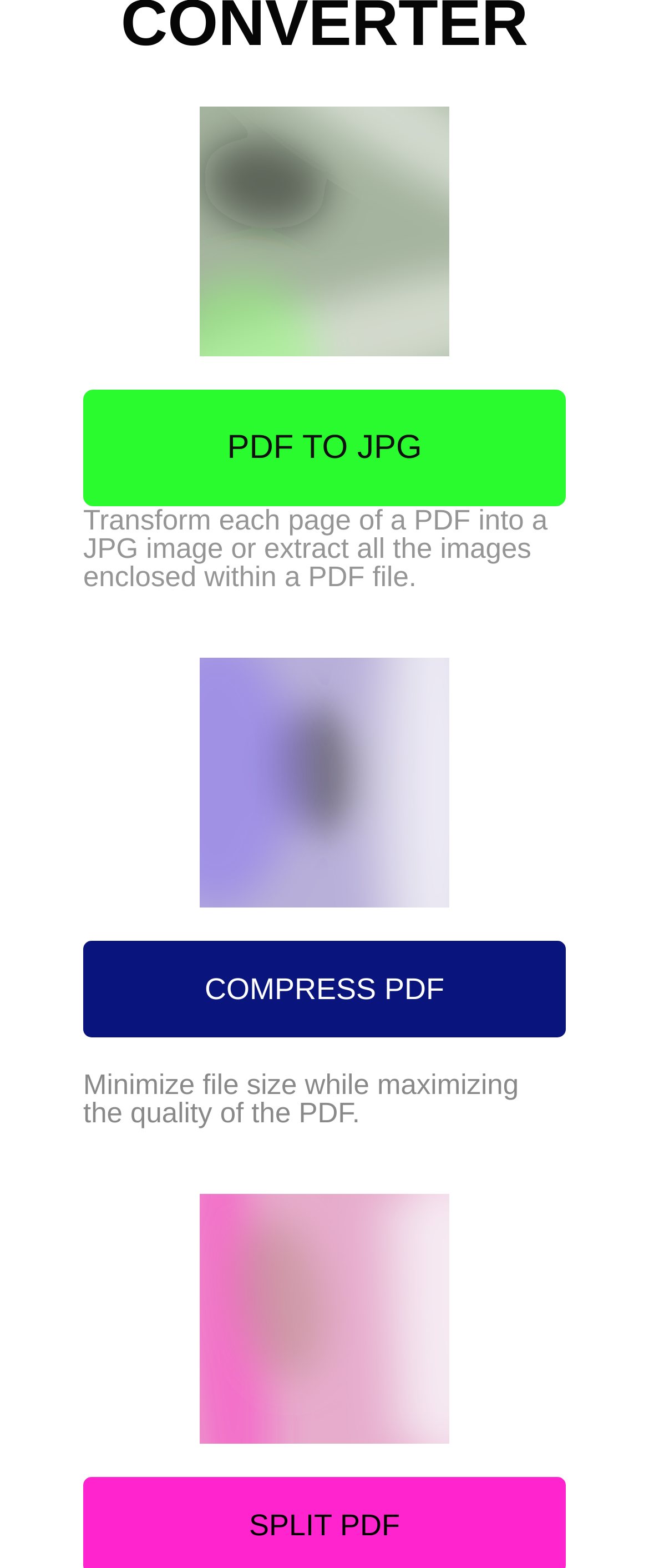Look at the image and give a detailed response to the following question: How many PDF-related services are offered on this webpage?

The webpage provides three main services: converting PDF to JPG, compressing PDF, and splitting PDF. These services are indicated by the links and headings on the webpage.